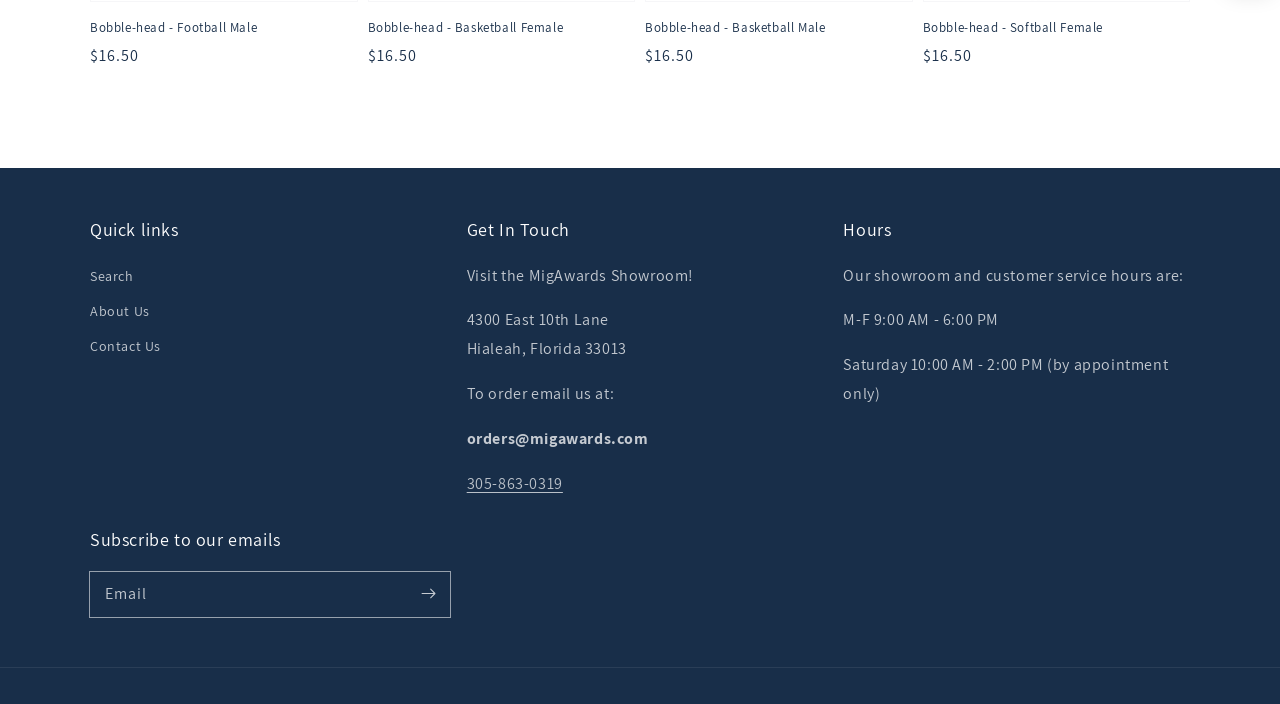What is the address of the MigAwards Showroom?
Please respond to the question thoroughly and include all relevant details.

The address of the MigAwards Showroom is mentioned in the 'Get In Touch' section, which includes the street address, city, and zip code.